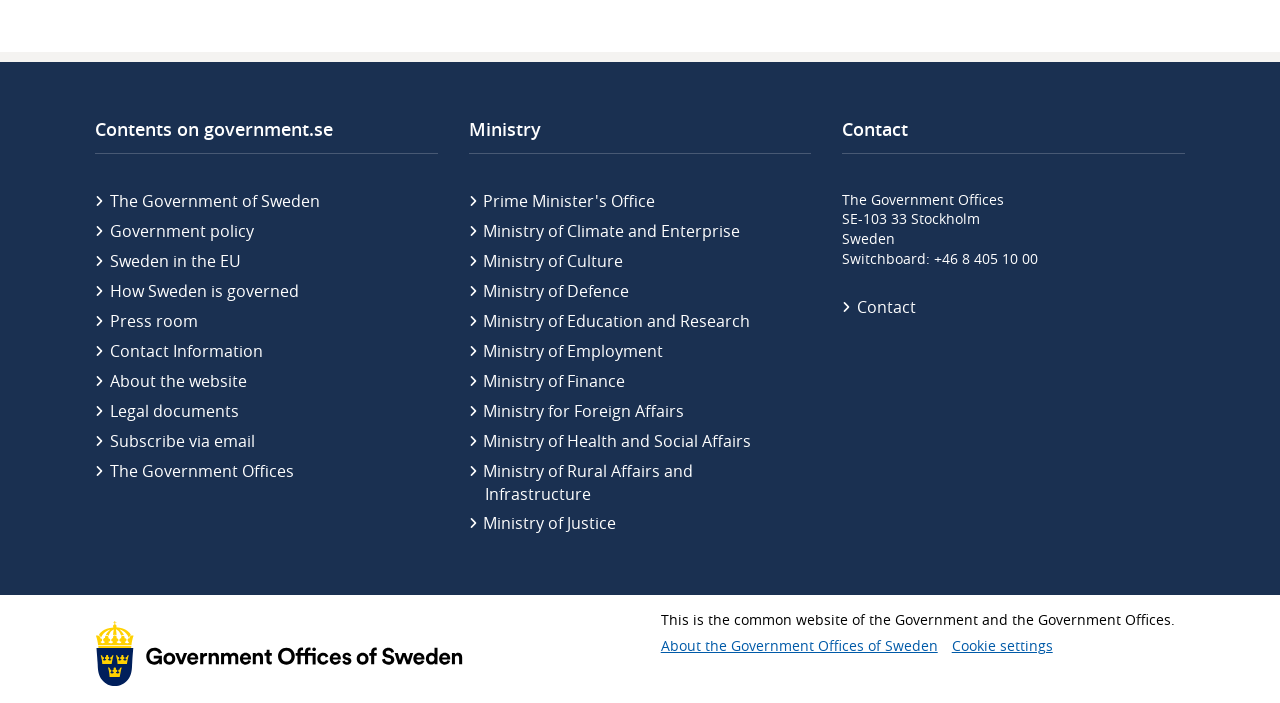What is the name of the government office?
Based on the visual information, provide a detailed and comprehensive answer.

I found the answer by looking at the 'Contact' section of the webpage, where it says 'The Government Offices' with an address and phone number.